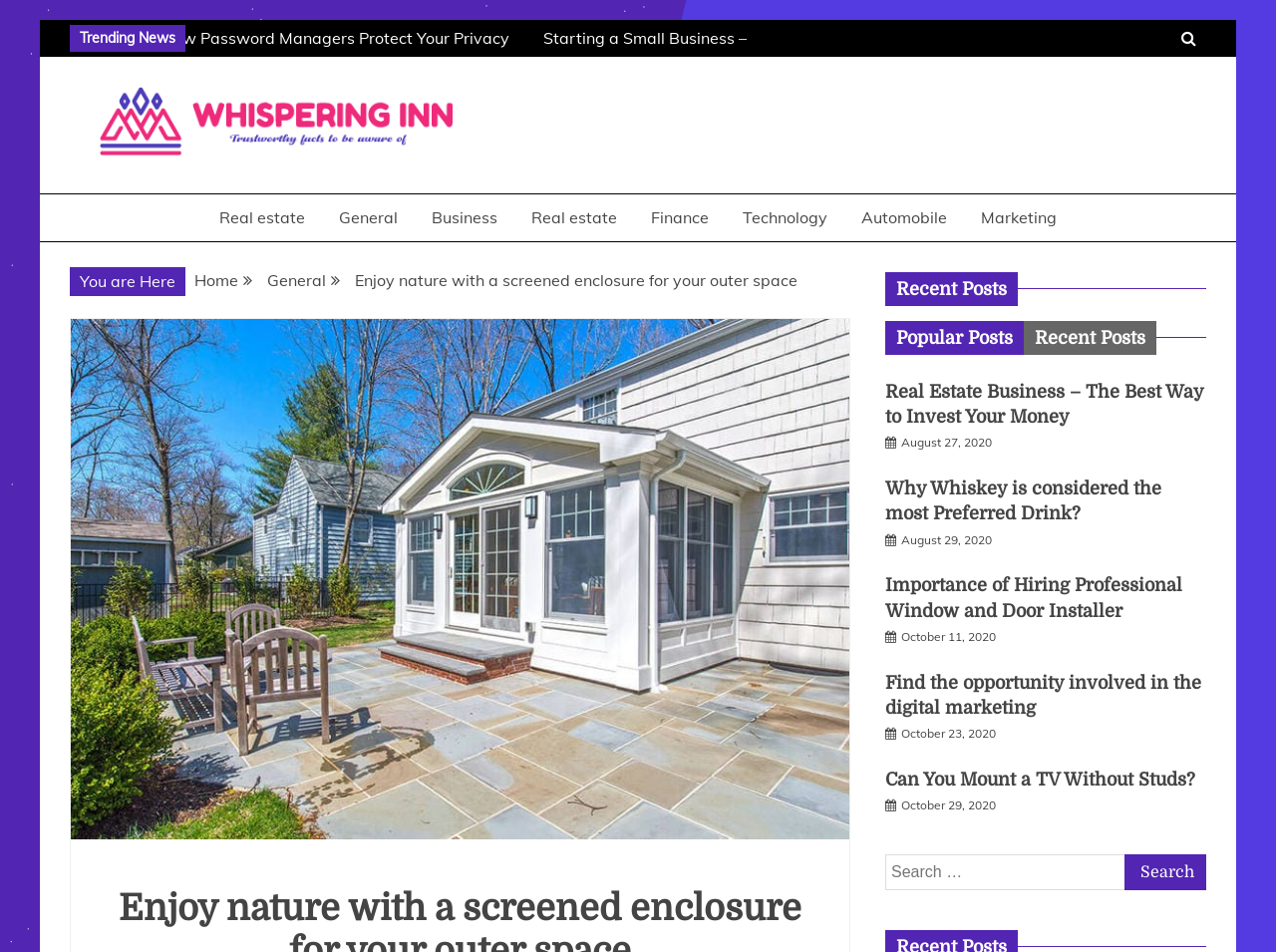What is the purpose of the 'Search for:' box?
Based on the screenshot, provide your answer in one word or phrase.

To search for posts